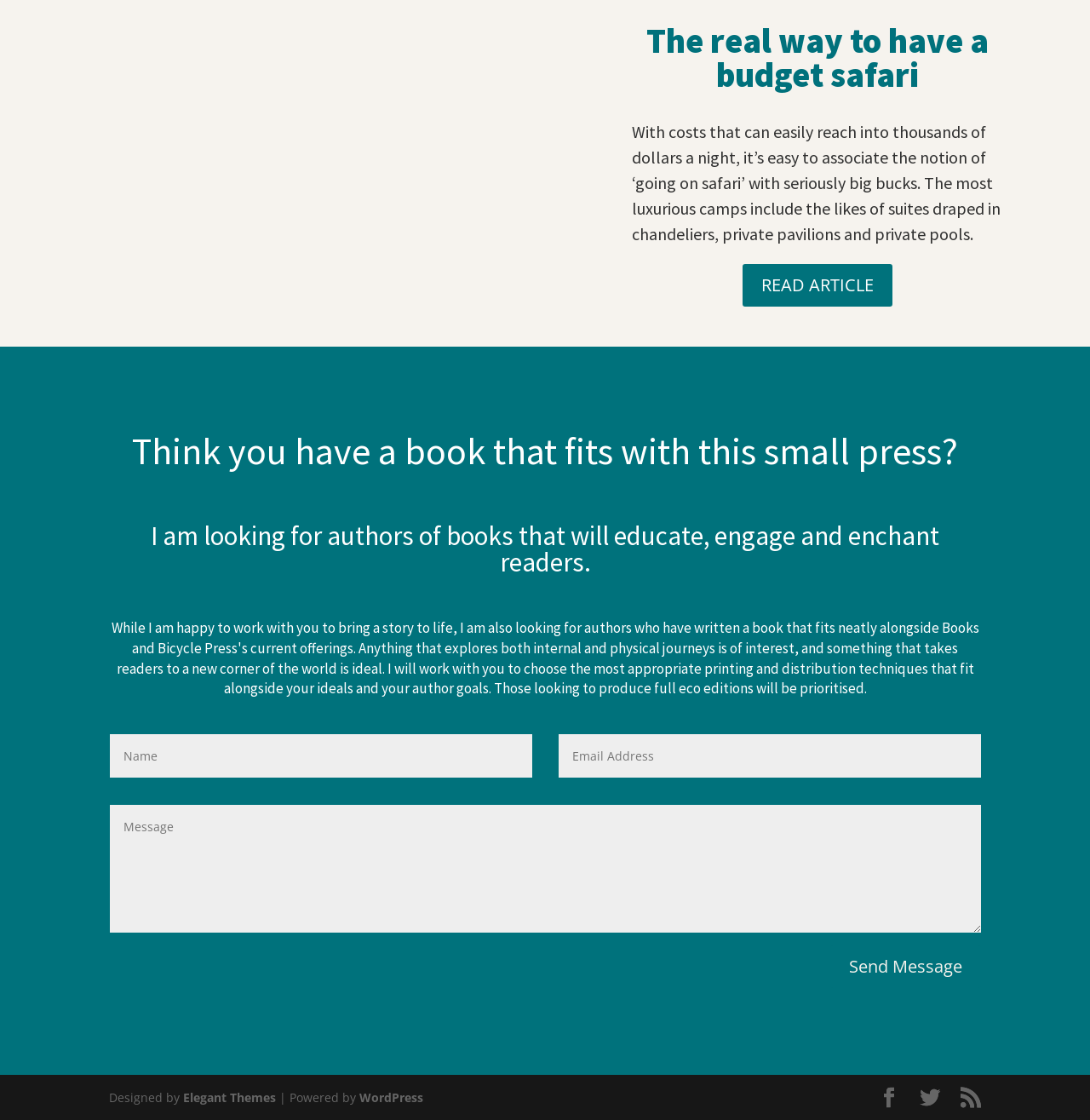Show the bounding box coordinates of the region that should be clicked to follow the instruction: "Click on the Facebook link."

[0.806, 0.971, 0.825, 0.99]